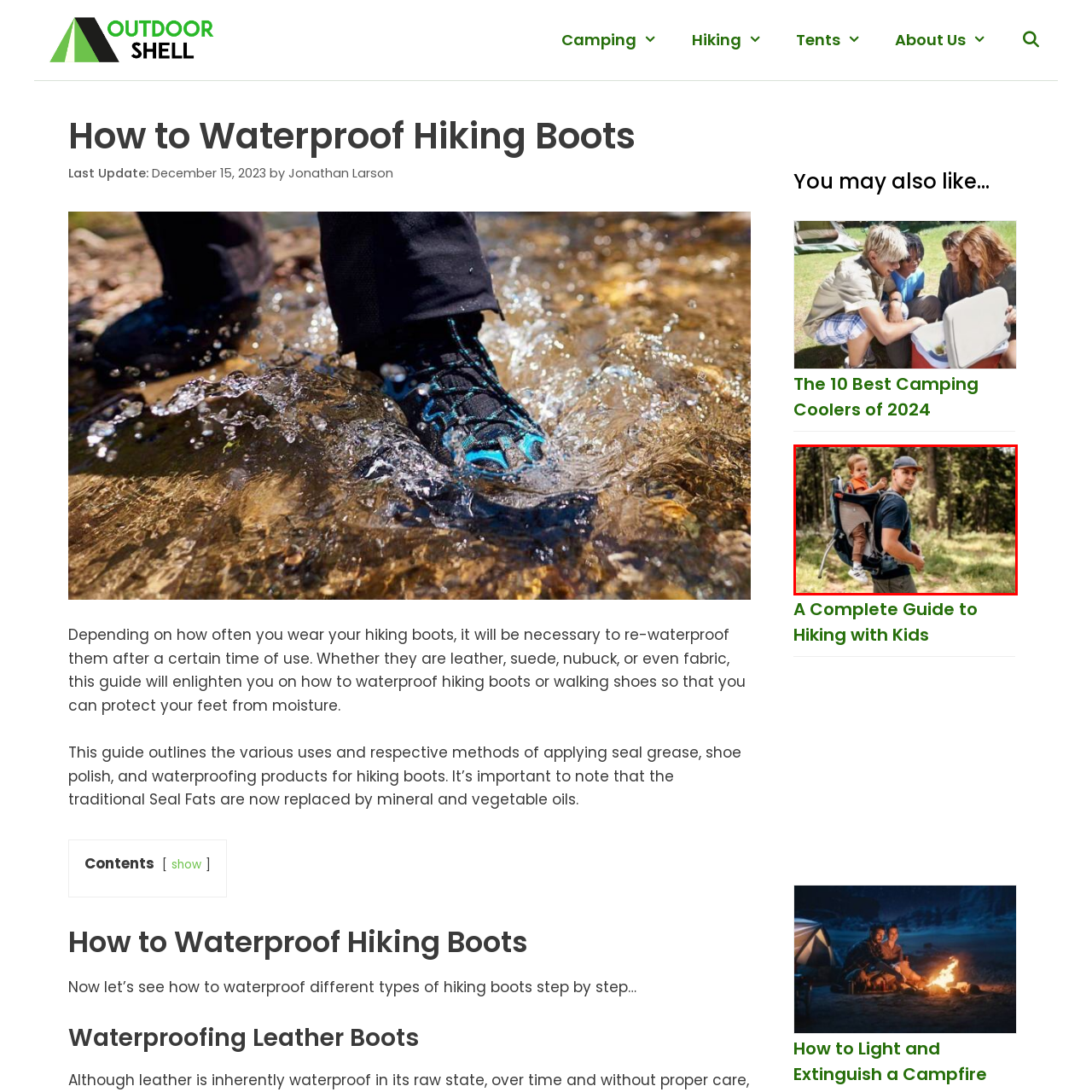Examine the image indicated by the red box and respond with a single word or phrase to the following question:
What is the purpose of the specialized carrier?

Easy transportation